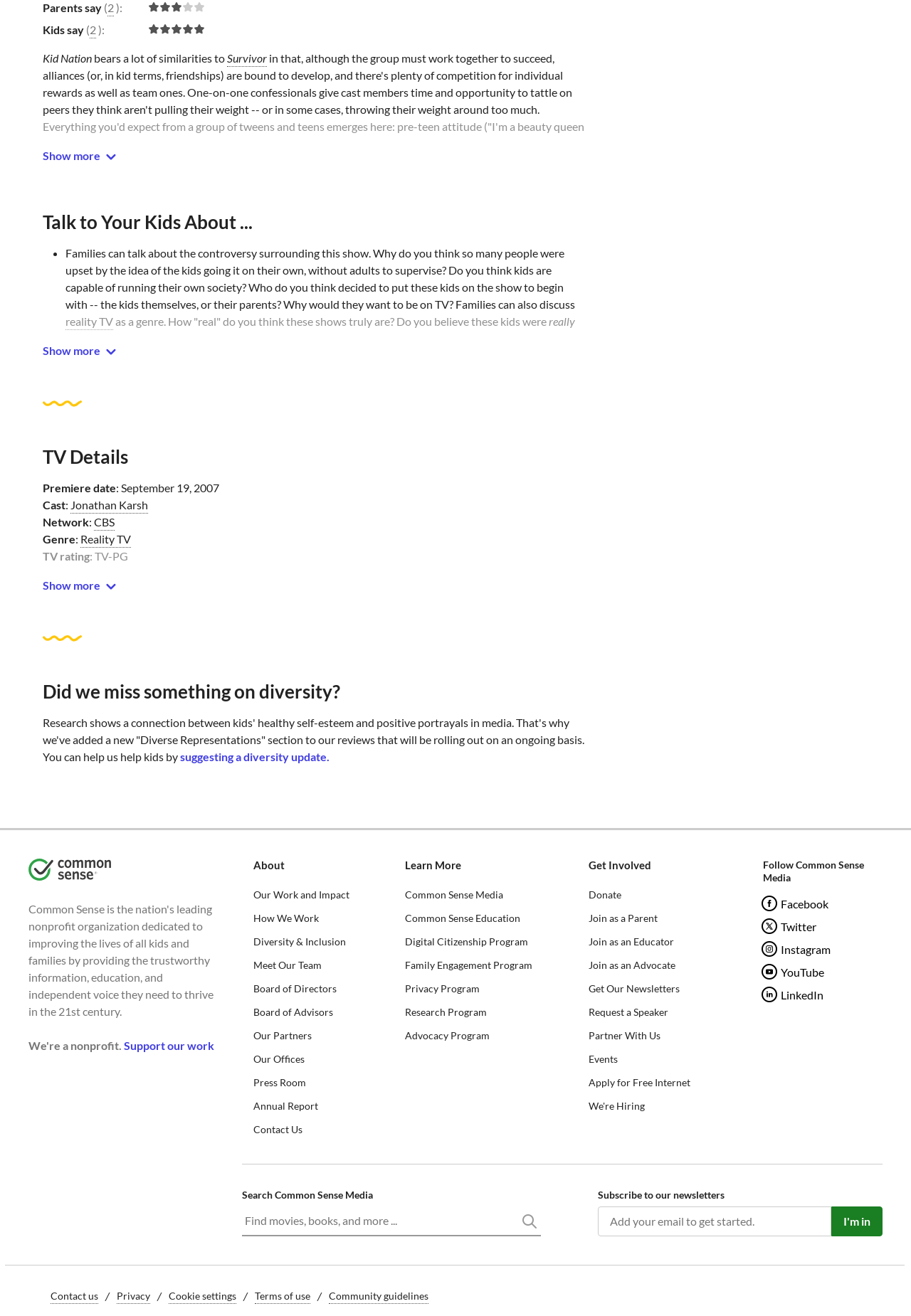Can you pinpoint the bounding box coordinates for the clickable element required for this instruction: "Read about 'Talk to Your Kids About…'"? The coordinates should be four float numbers between 0 and 1, i.e., [left, top, right, bottom].

[0.047, 0.16, 0.645, 0.177]